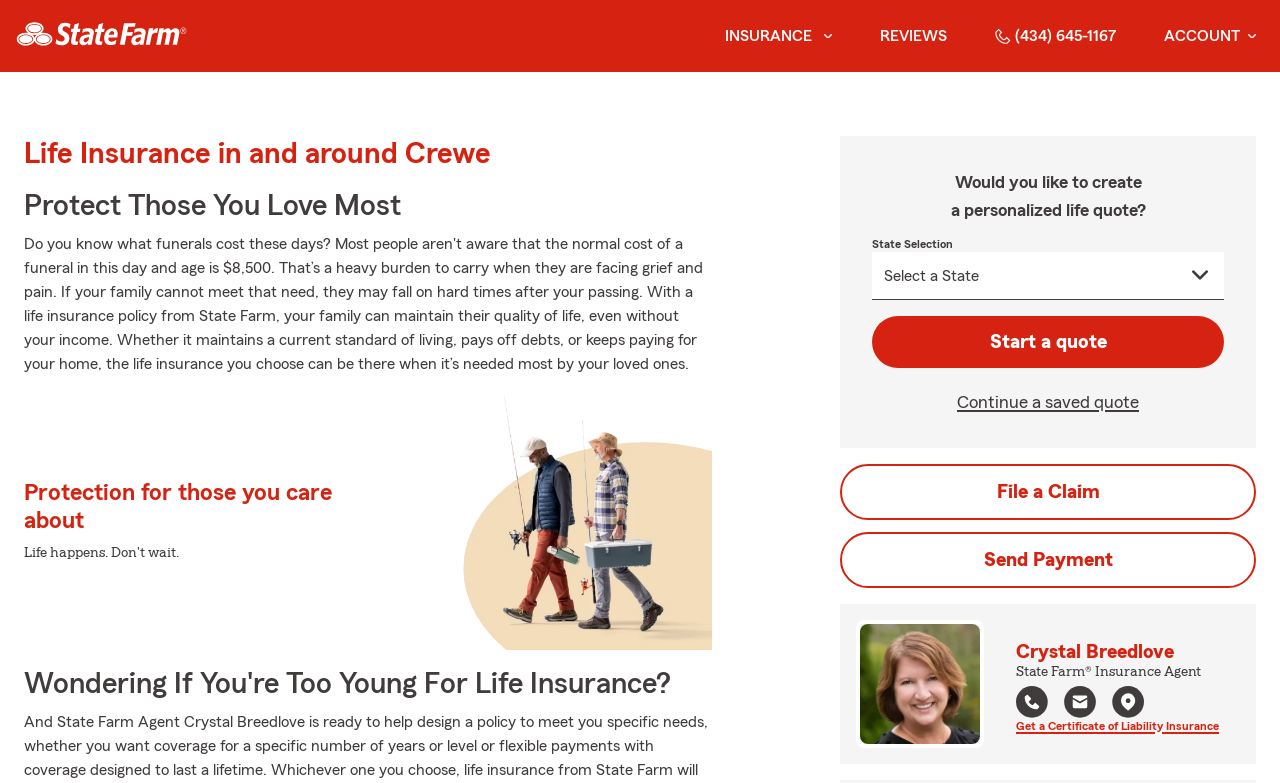Answer the following in one word or a short phrase: 
What is the phone number to call for life insurance?

(434) 645-1167